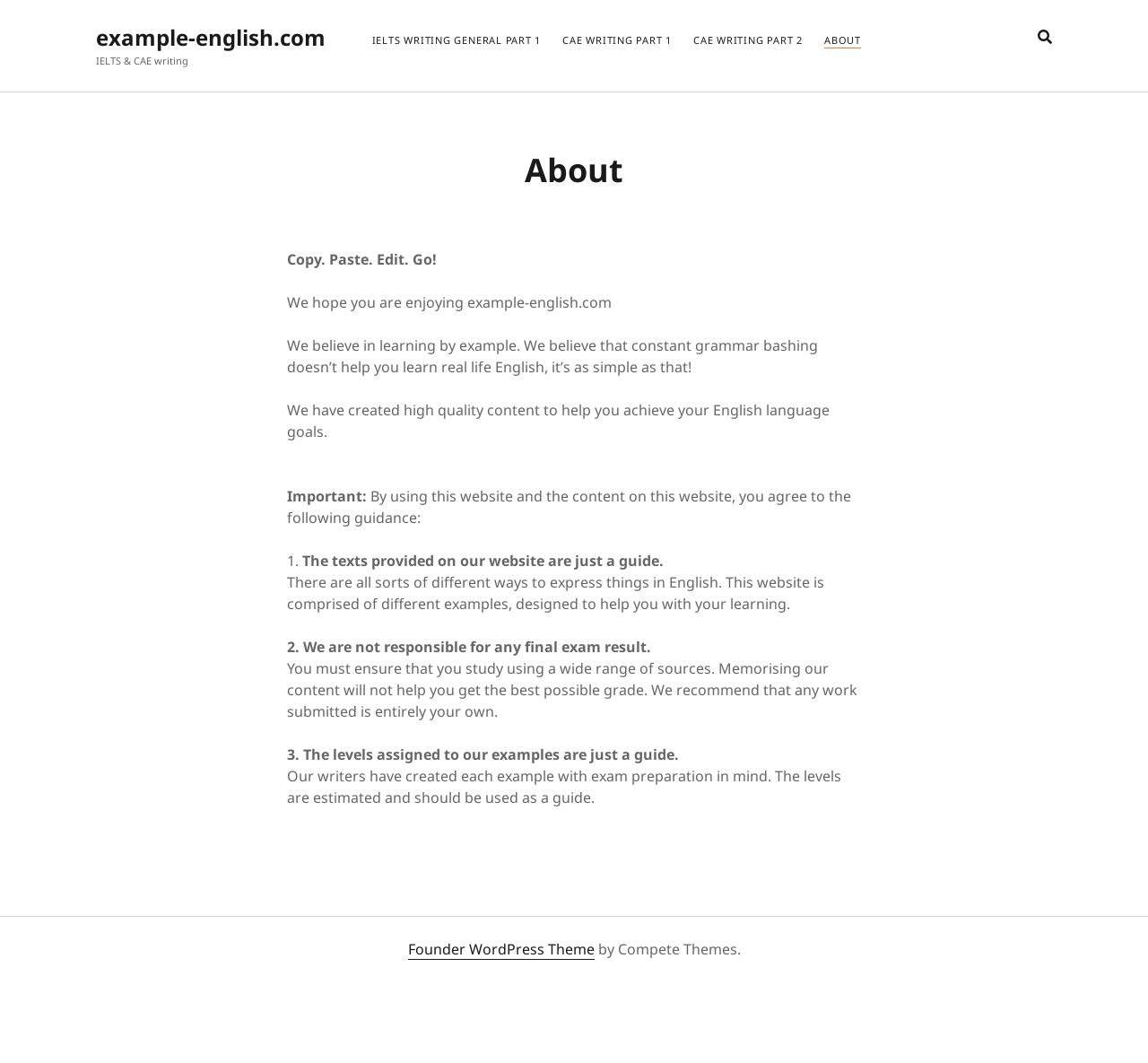Show the bounding box coordinates of the region that should be clicked to follow the instruction: "Visit the ABOUT page."

[0.718, 0.031, 0.75, 0.046]